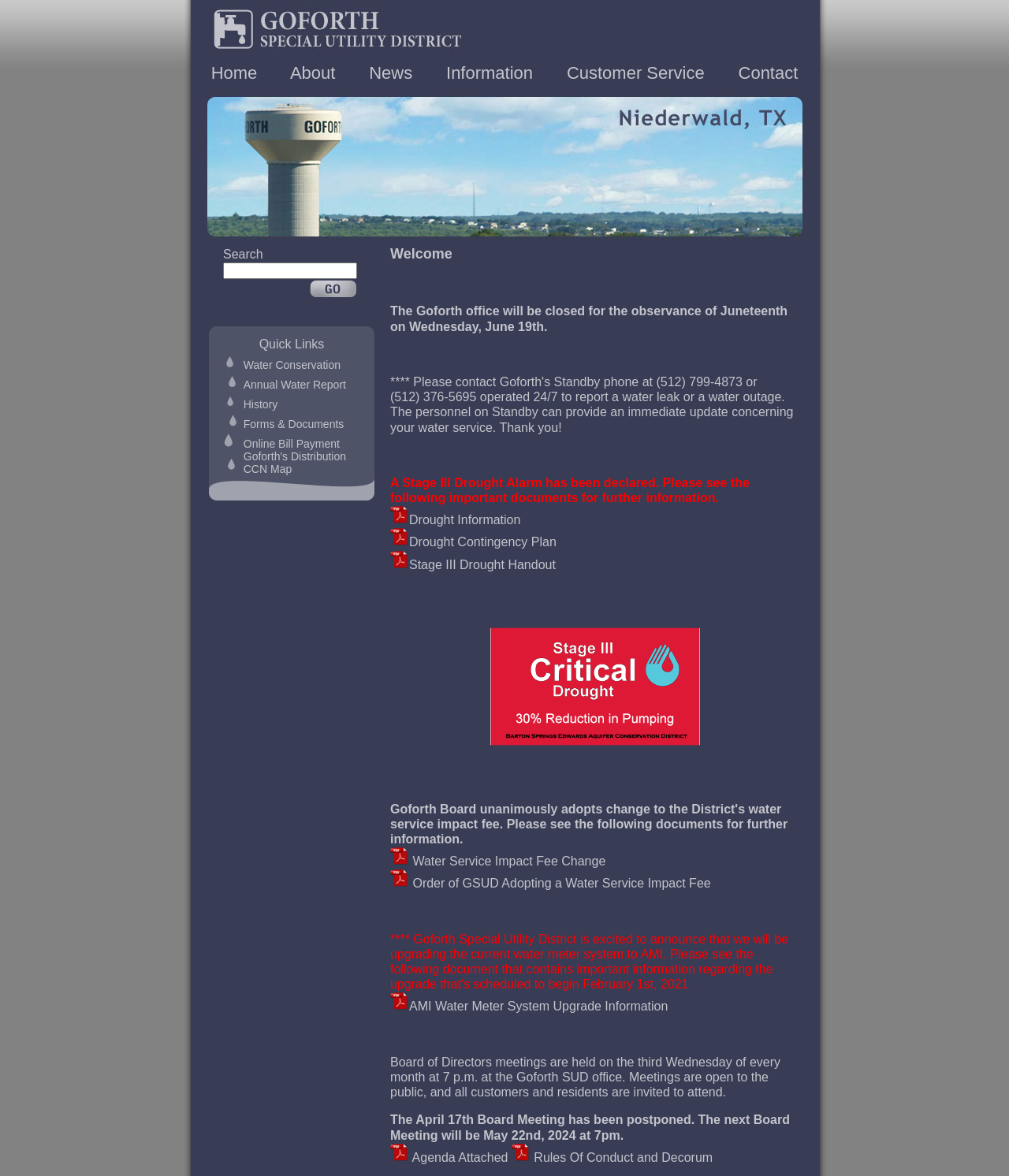From the details in the image, provide a thorough response to the question: What is the current drought alarm stage?

The static text element at the bottom of the webpage states 'A Stage III Drought Alarm has been declared', indicating that the current drought alarm stage is Stage III.